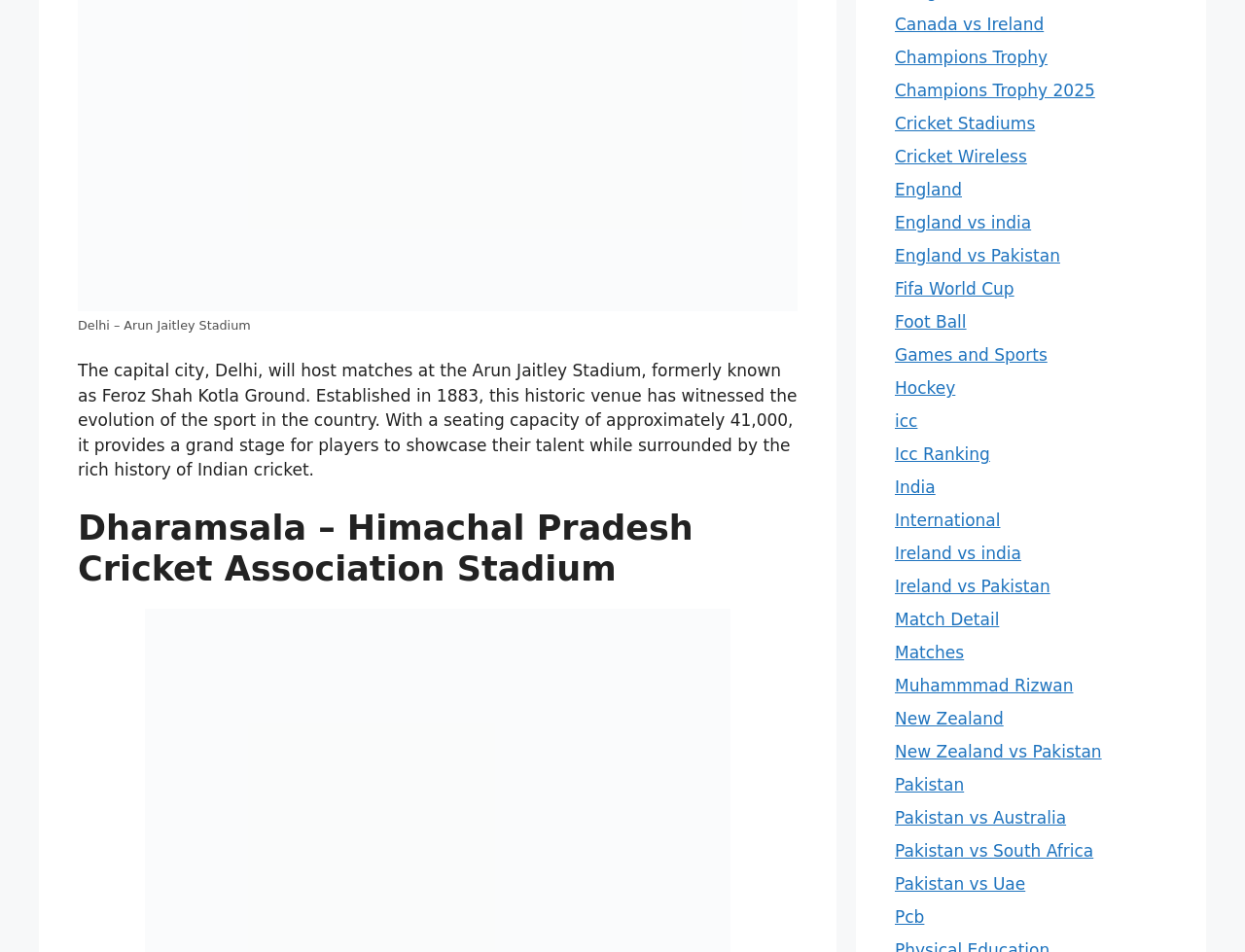Find the bounding box of the element with the following description: "Pakistan vs South Africa". The coordinates must be four float numbers between 0 and 1, formatted as [left, top, right, bottom].

[0.719, 0.884, 0.878, 0.904]